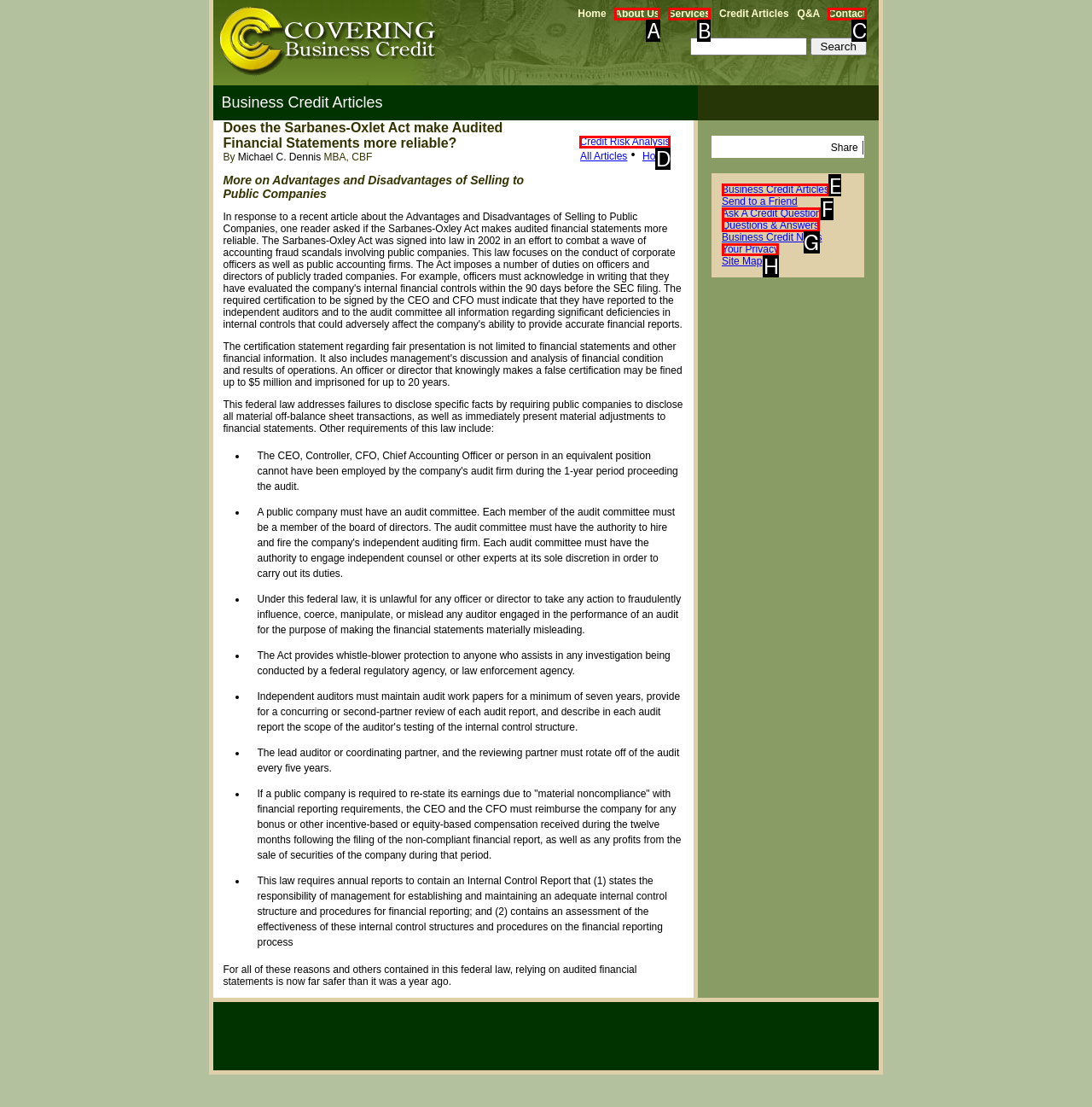Which lettered option should be clicked to perform the following task: Search for products
Respond with the letter of the appropriate option.

None